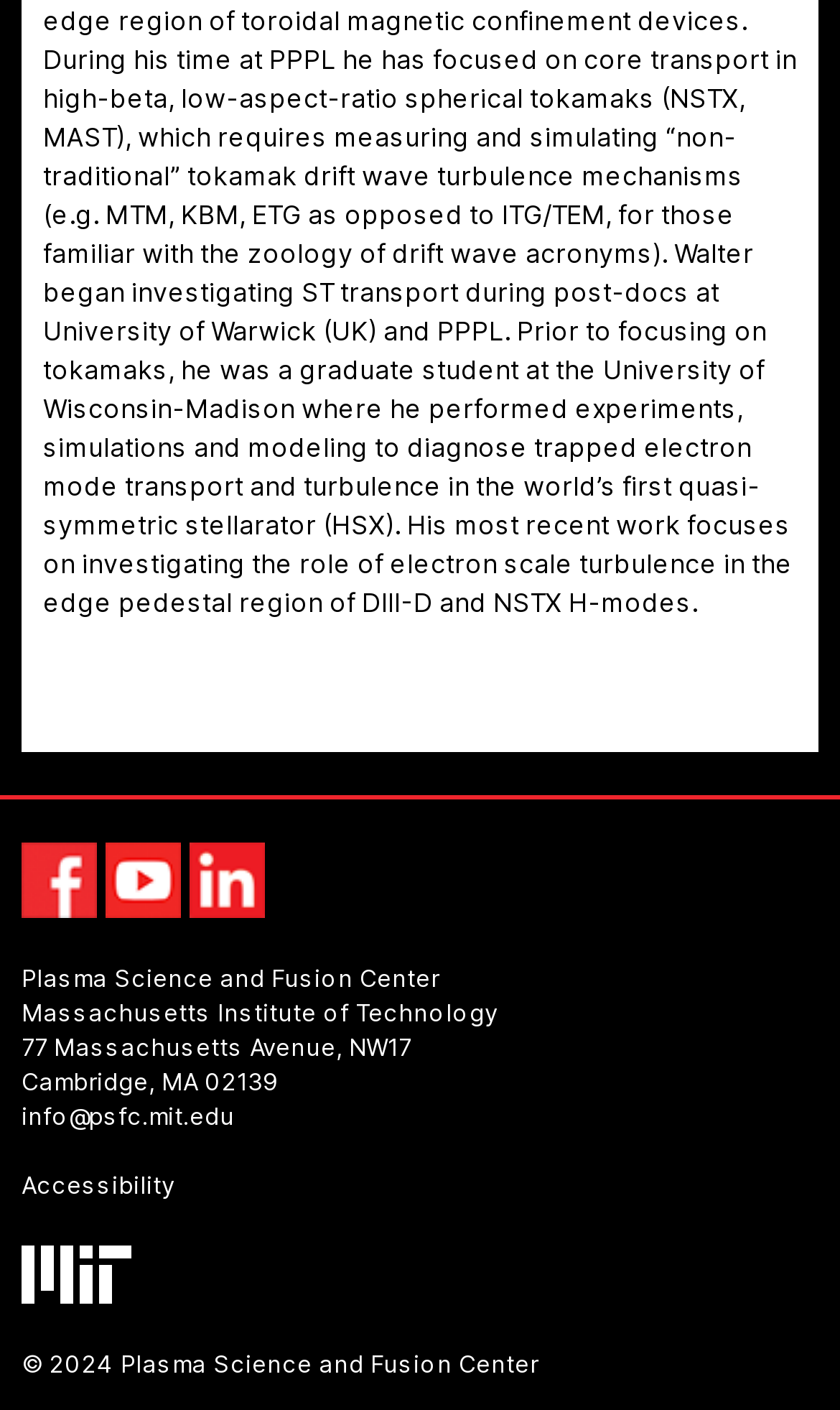What social media platforms are linked on this webpage?
Please use the visual content to give a single word or phrase answer.

Facebook, YouTube, LinkedIn